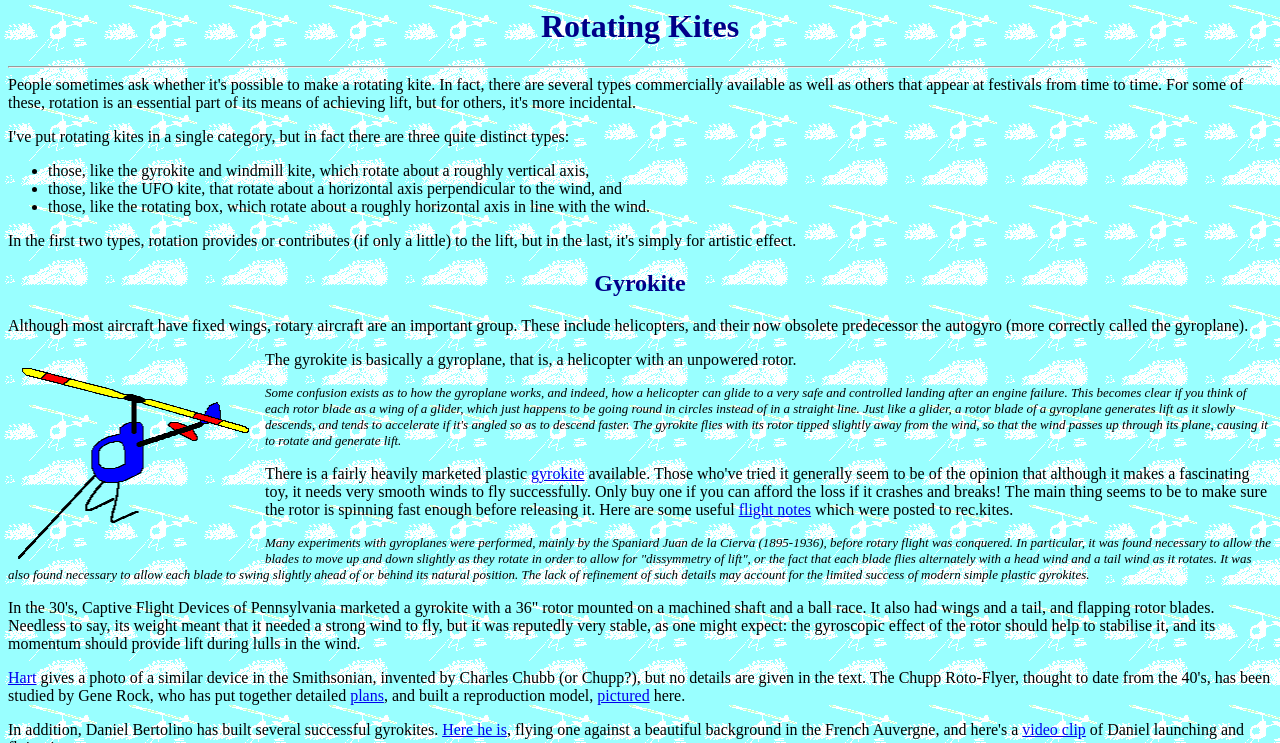Based on the description "Here he is", find the bounding box of the specified UI element.

[0.345, 0.971, 0.396, 0.994]